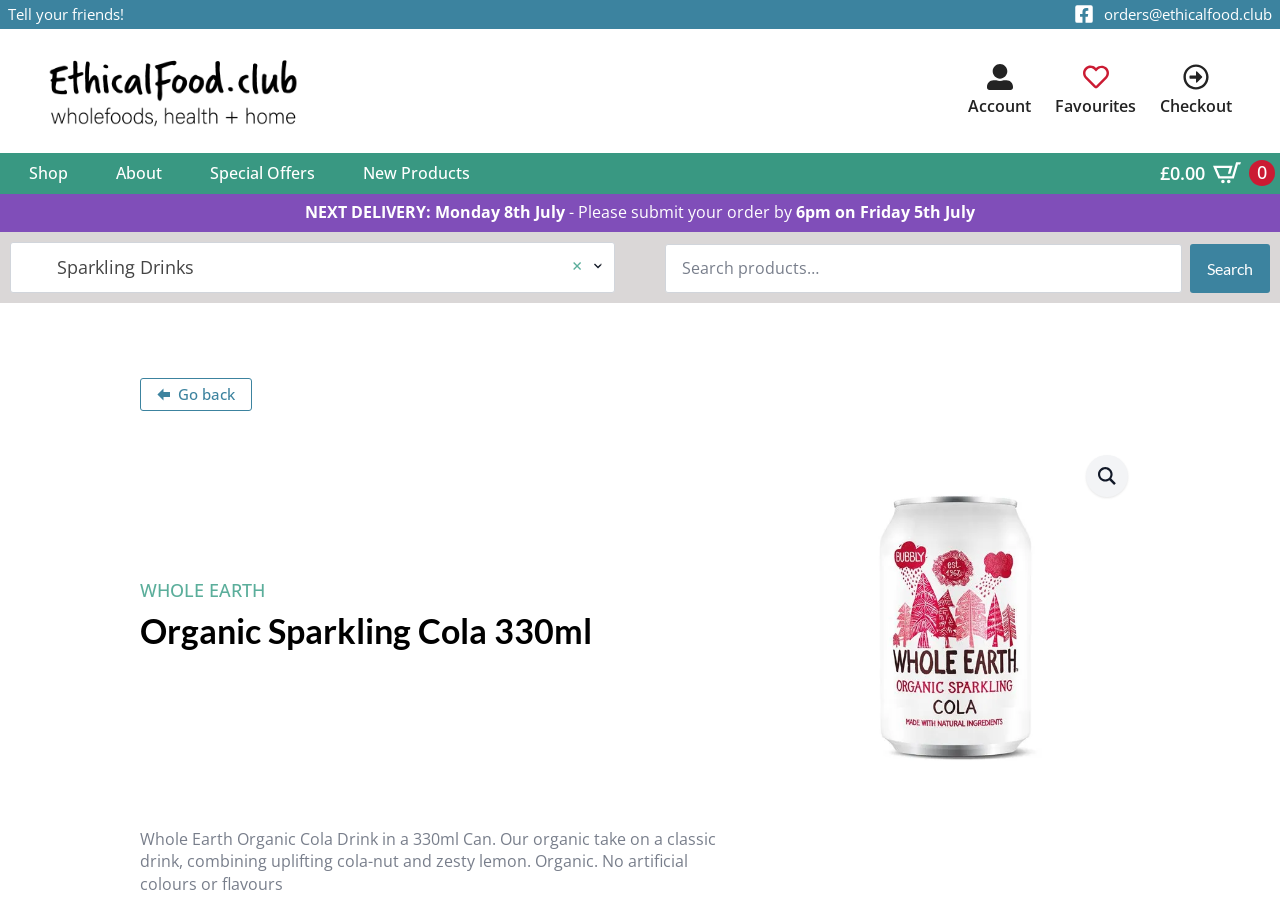Identify the bounding box coordinates of the part that should be clicked to carry out this instruction: "Click on 'YOU MAY HAVE MISSED'".

None